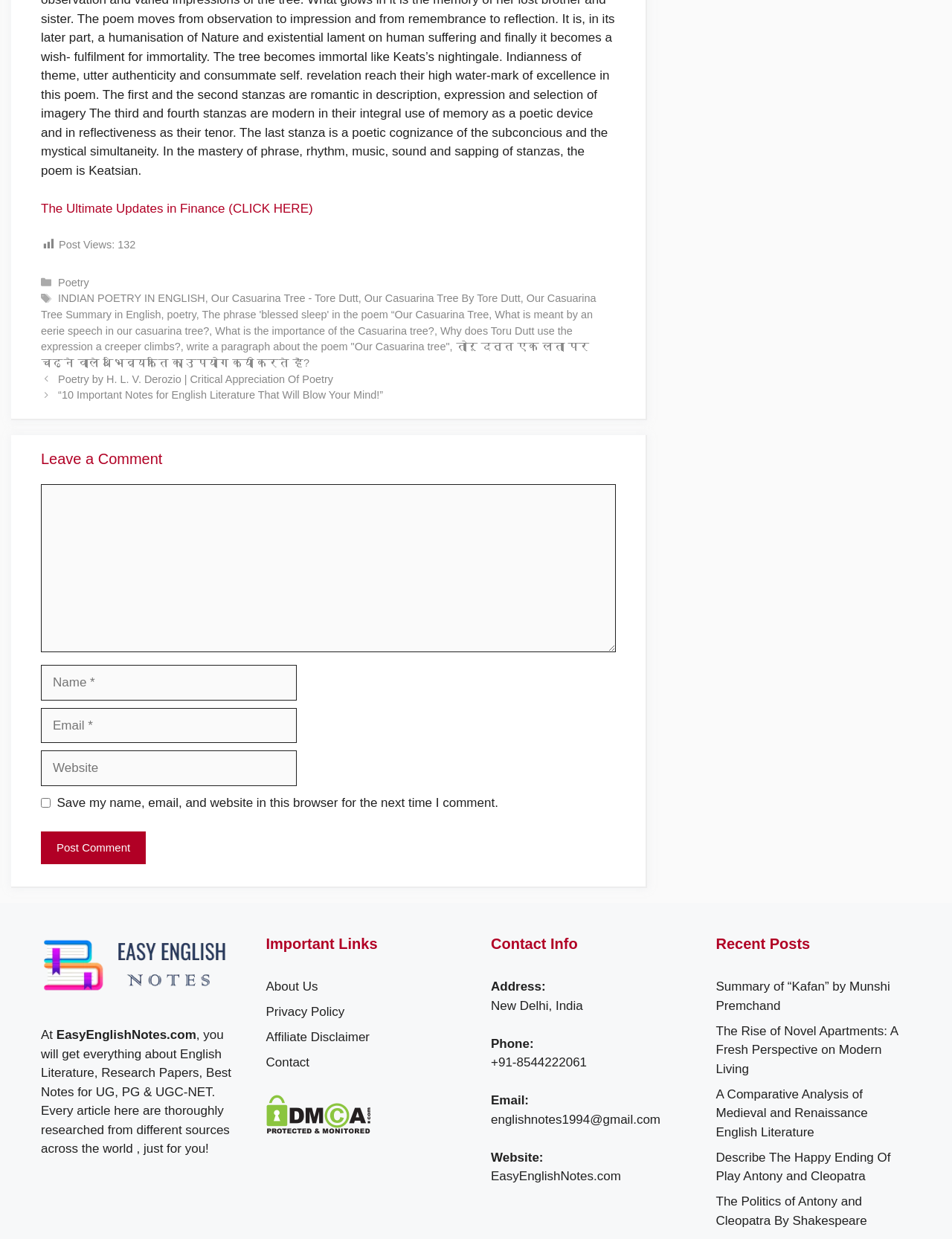Use a single word or phrase to answer the following:
What is the phone number of the website?

+91-8544222061